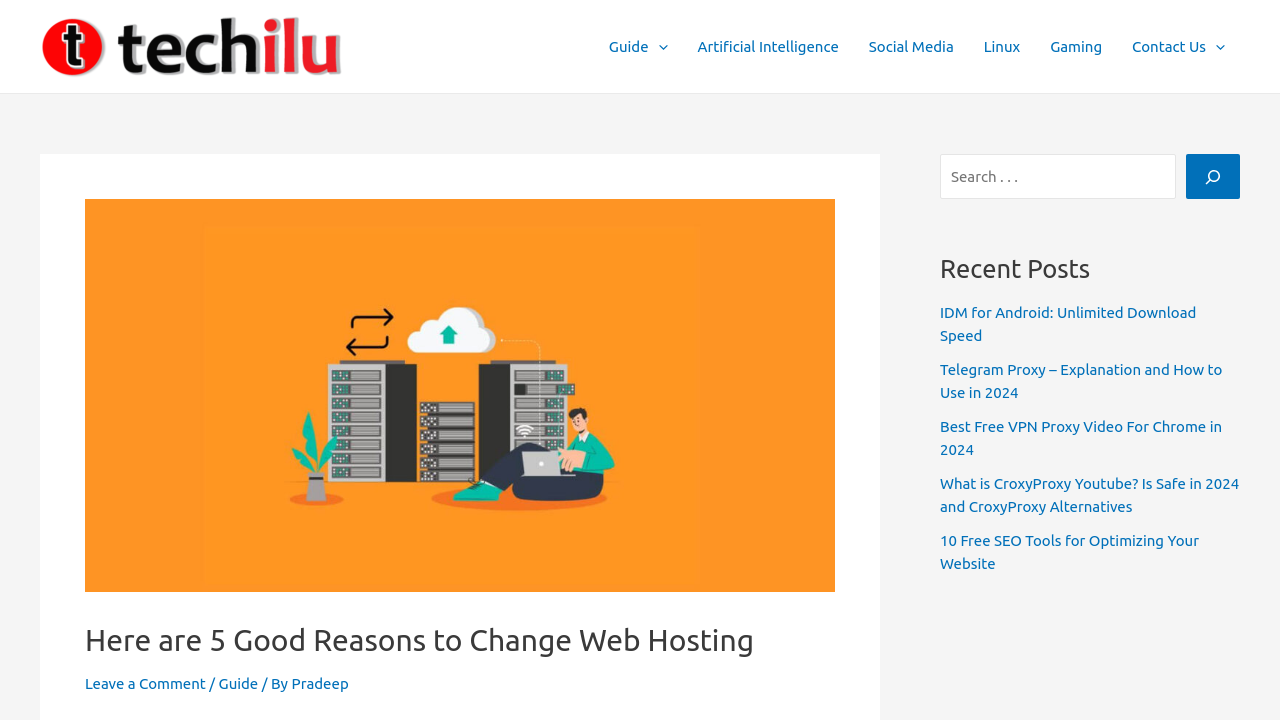How many links are in the header section?
Can you give a detailed and elaborate answer to the question?

The header section is located at the top of the webpage, and it contains 4 links: 'Leave a Comment', 'Guide', 'Pradeep', and the website logo.